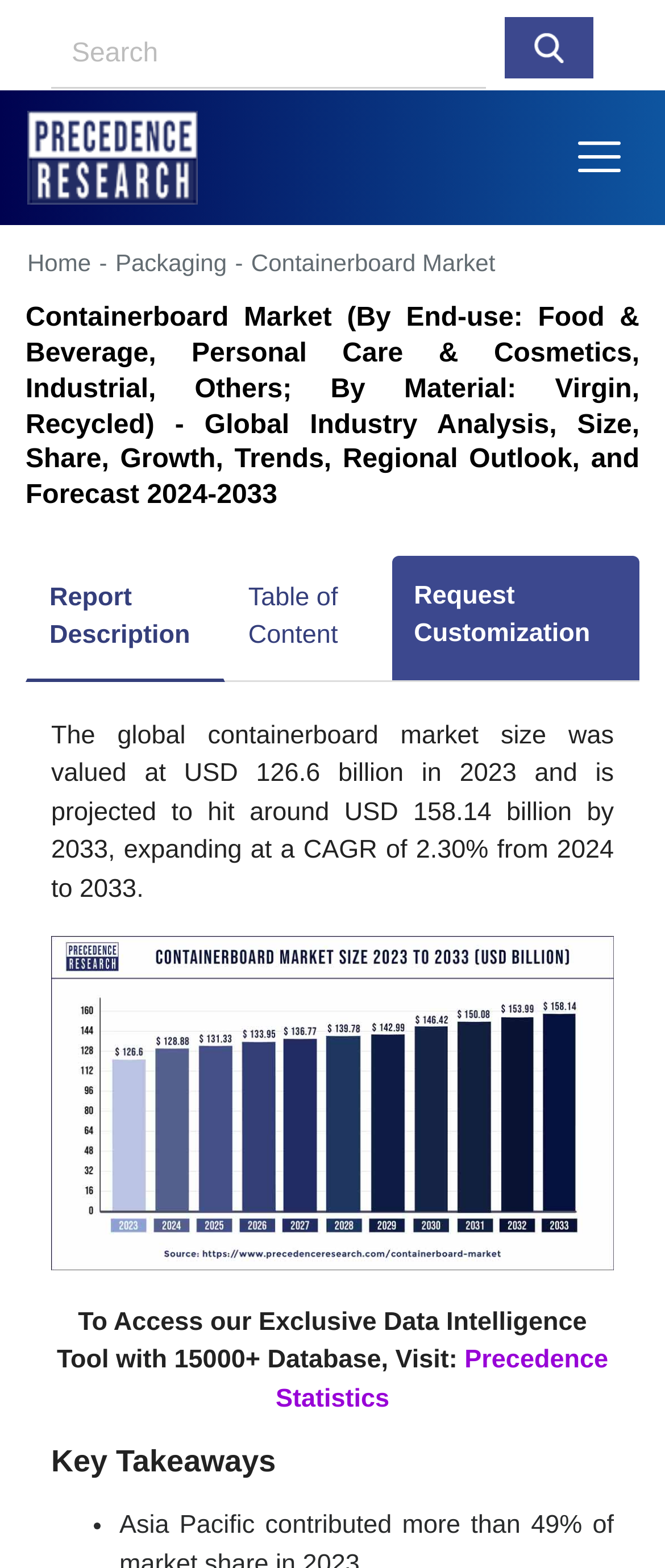What is the name of the company that provides exclusive data intelligence tools?
Analyze the image and deliver a detailed answer to the question.

The answer can be found in the link element that states 'Precedence Statistics' and is located below the static text element that mentions 'To Access our Exclusive Data Intelligence Tool with 15000+ Database, Visit:'